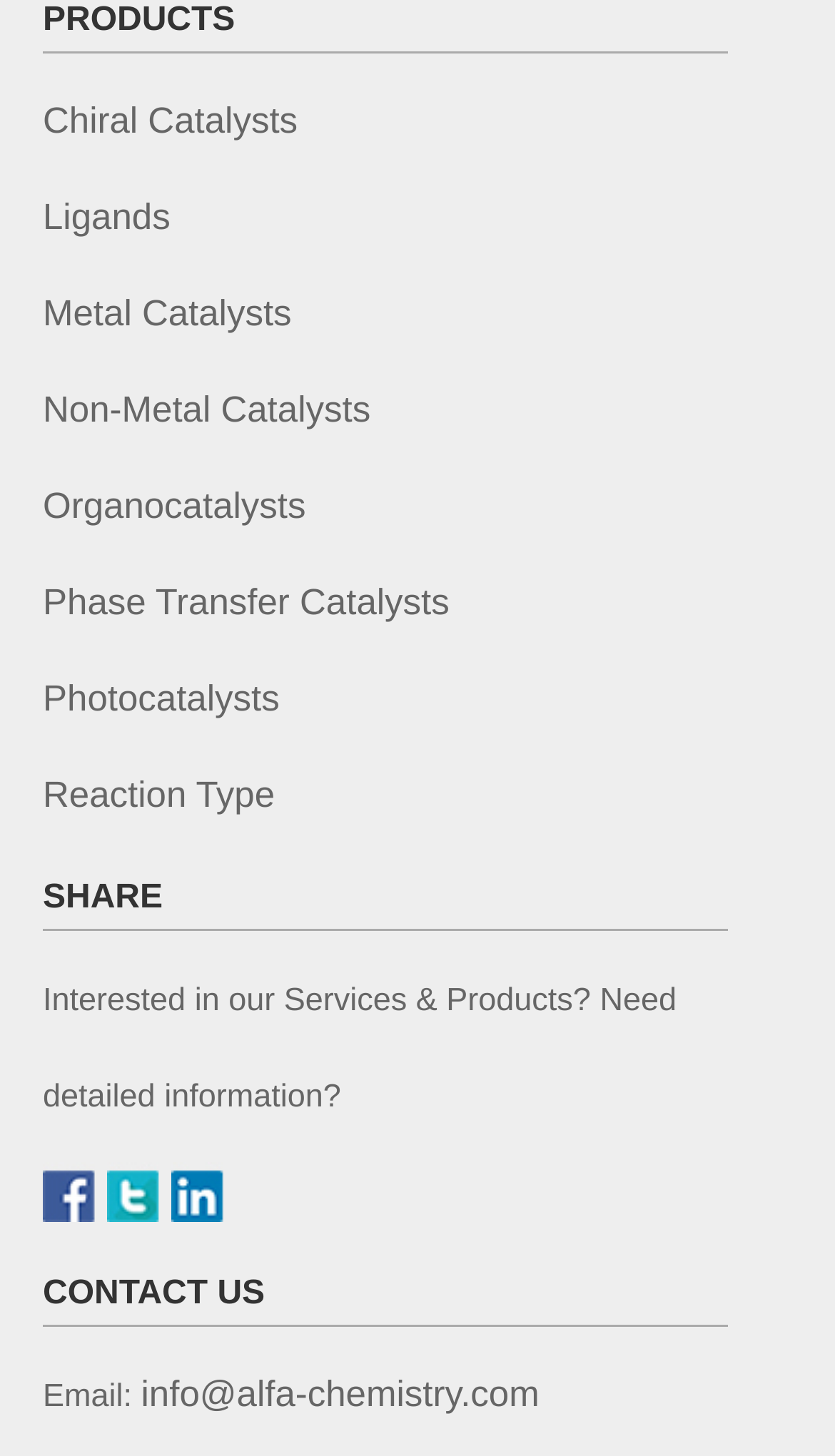What is the email address for contacting the company?
Relying on the image, give a concise answer in one word or a brief phrase.

info@alfa-chemistry.com